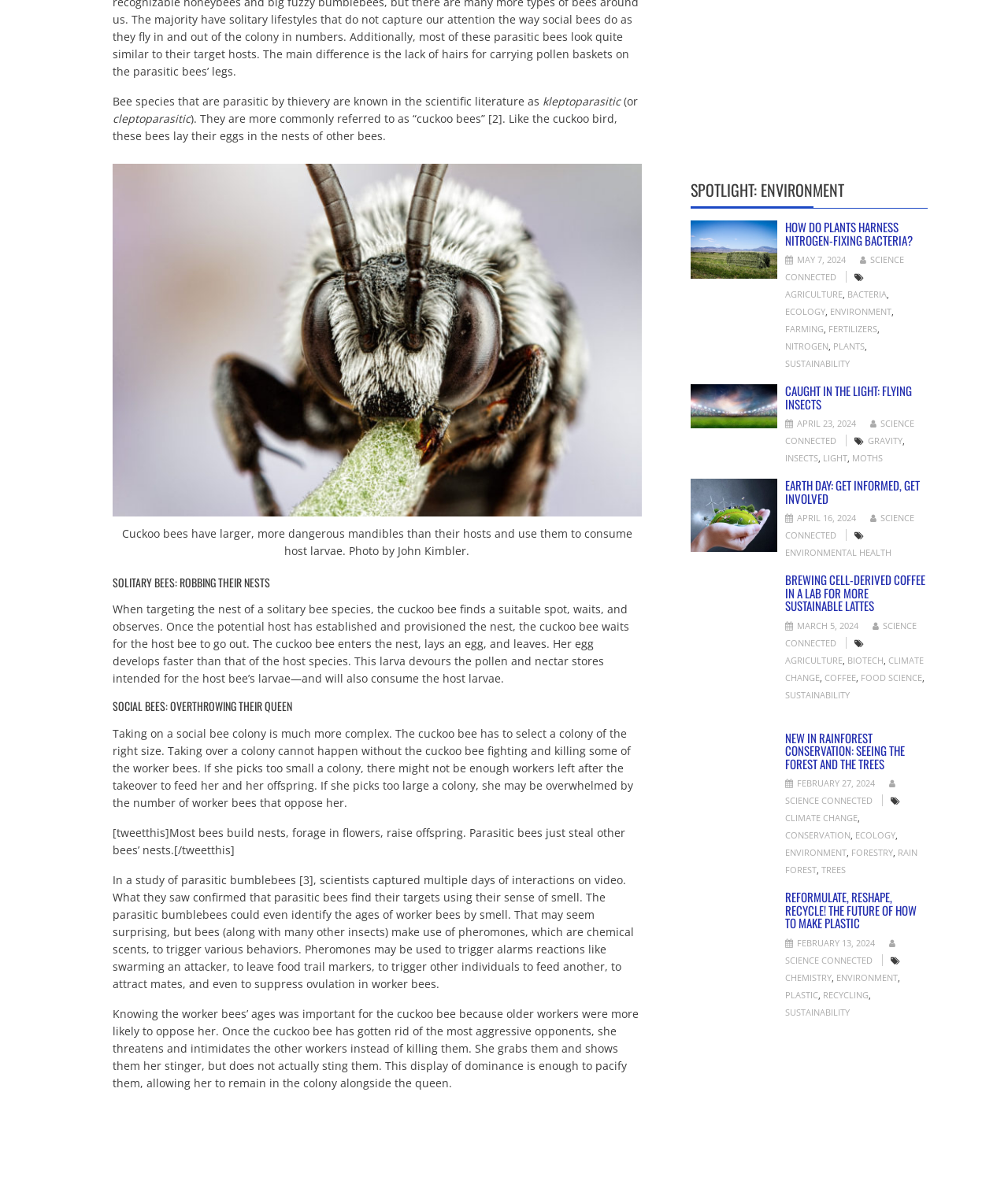How do parasitic bees find their targets?
Can you give a detailed and elaborate answer to the question?

According to the article, scientists captured multiple days of interactions on video and found that parasitic bees find their targets using their sense of smell, which allows them to identify the ages of worker bees.